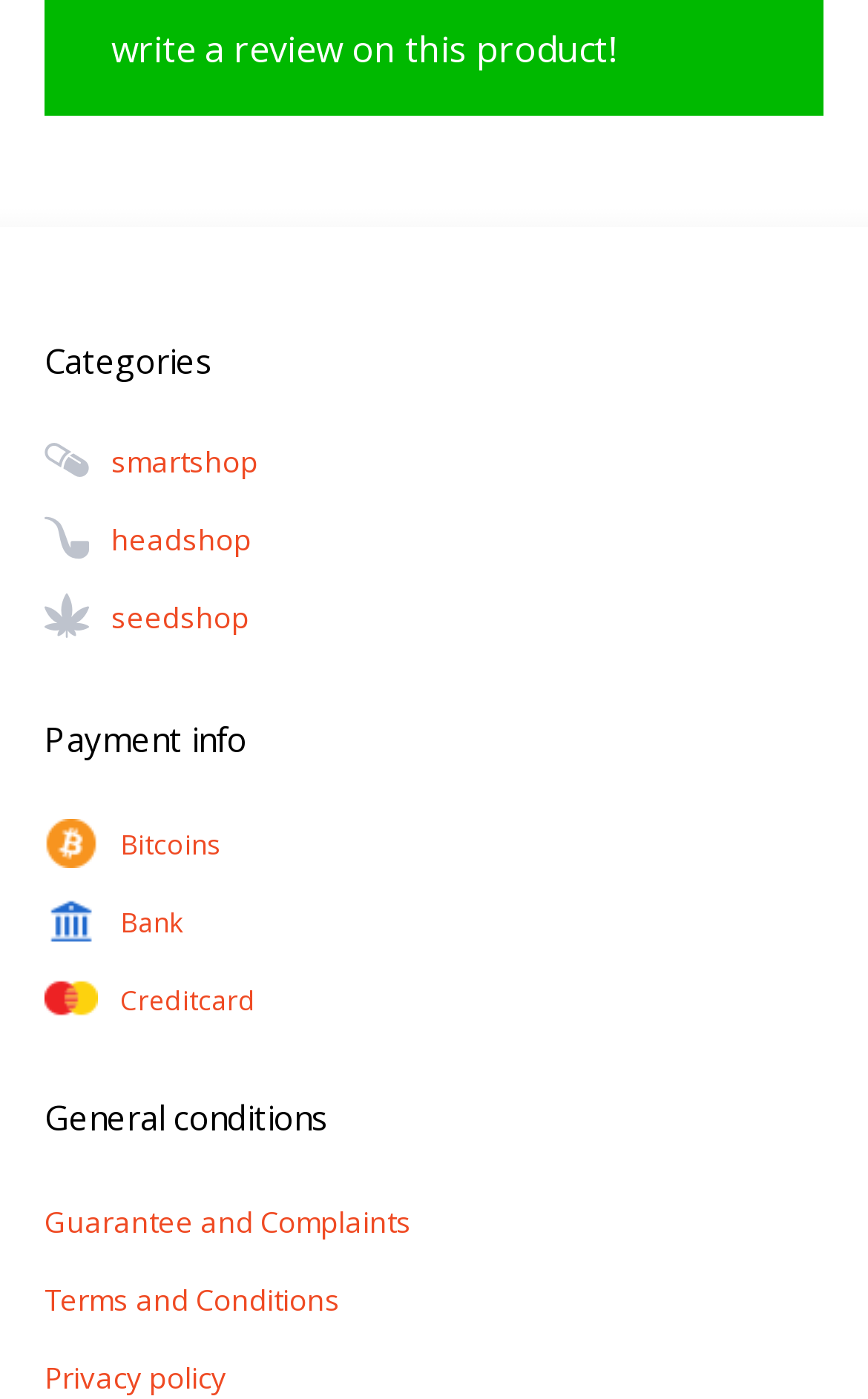Specify the bounding box coordinates of the element's area that should be clicked to execute the given instruction: "check privacy policy". The coordinates should be four float numbers between 0 and 1, i.e., [left, top, right, bottom].

[0.051, 0.97, 0.262, 0.998]